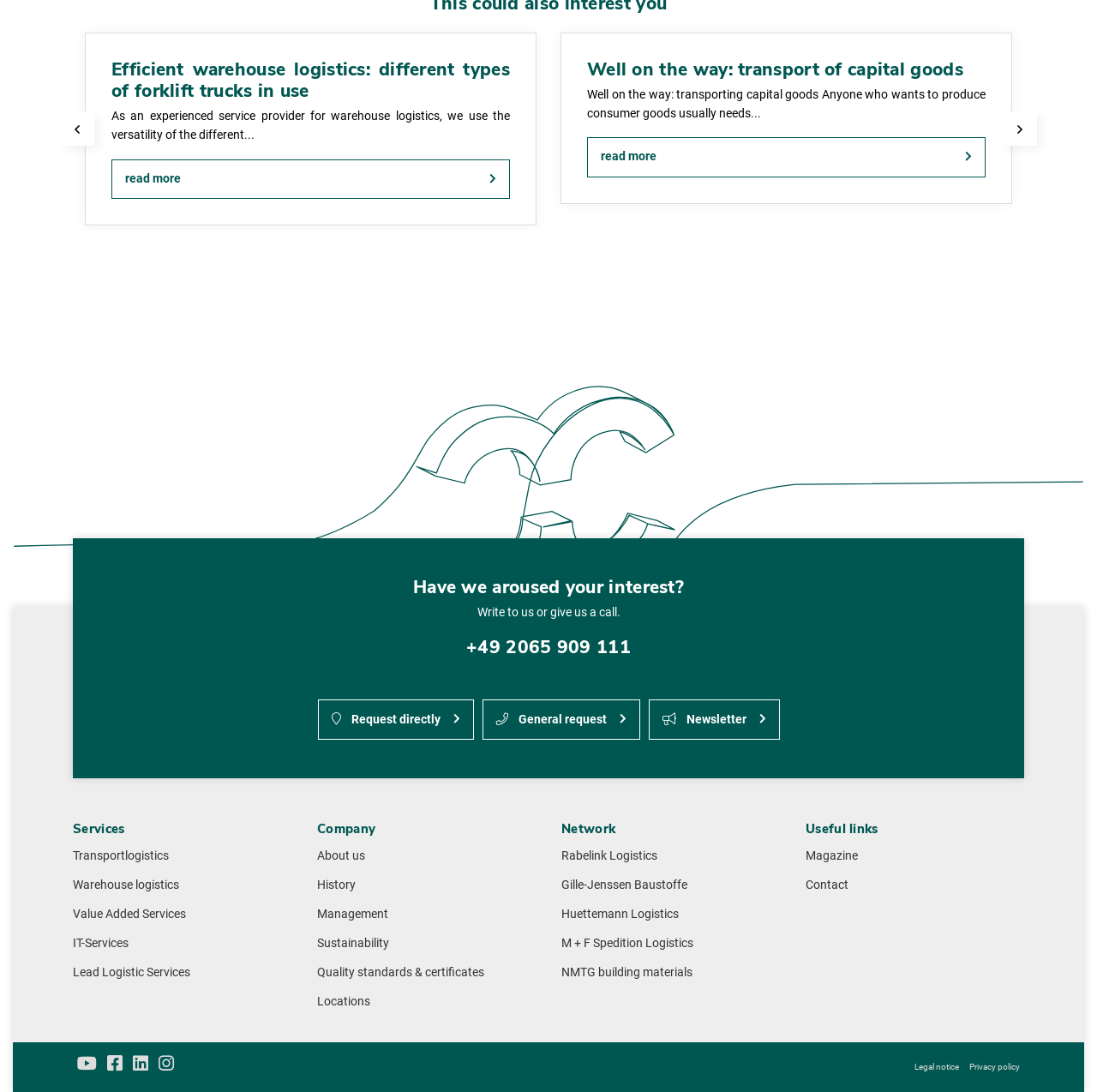How many links are there in the footer section?
Answer the question with a single word or phrase derived from the image.

14